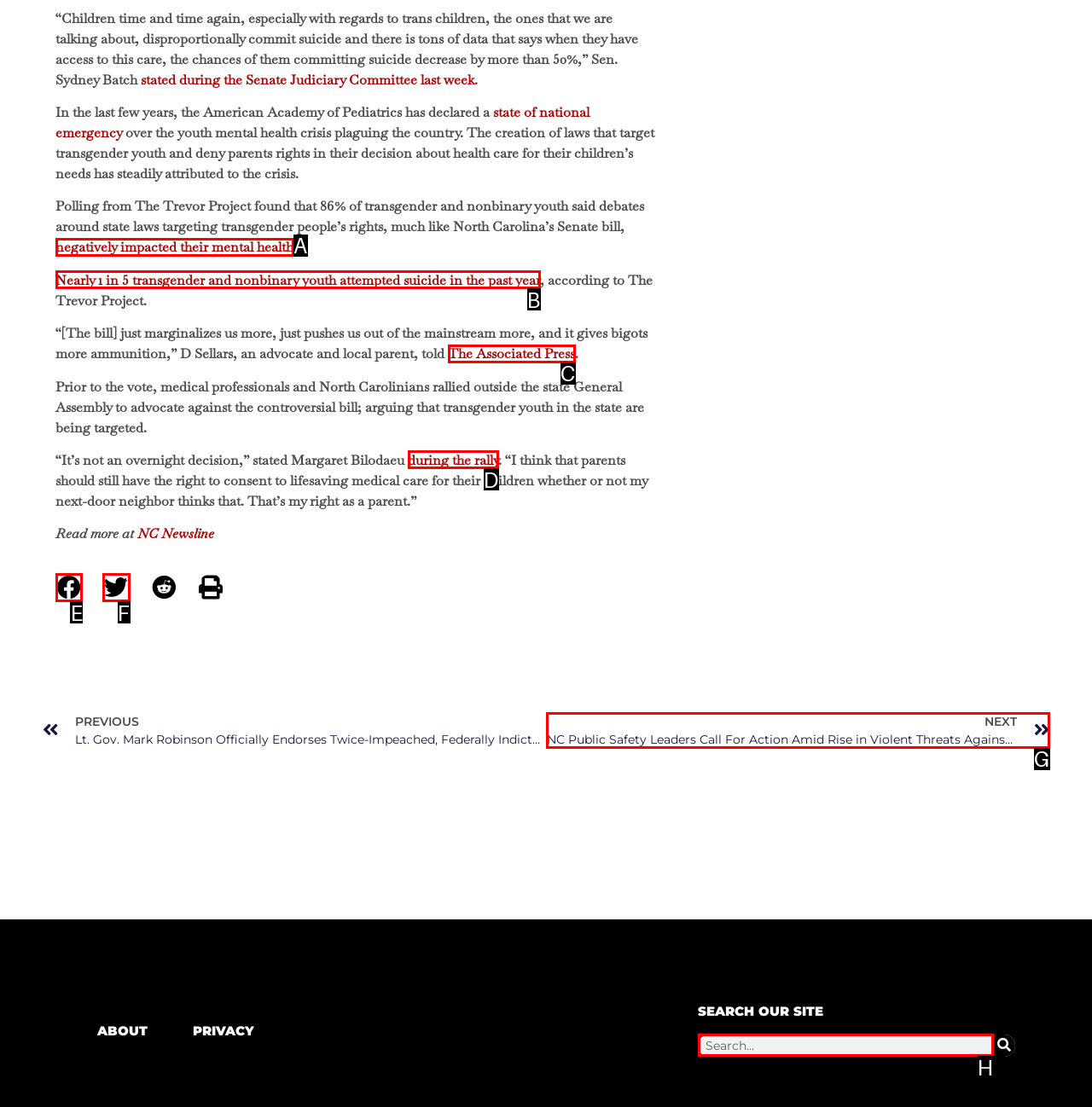Identify the HTML element to select in order to accomplish the following task: Go to the next article
Reply with the letter of the chosen option from the given choices directly.

G